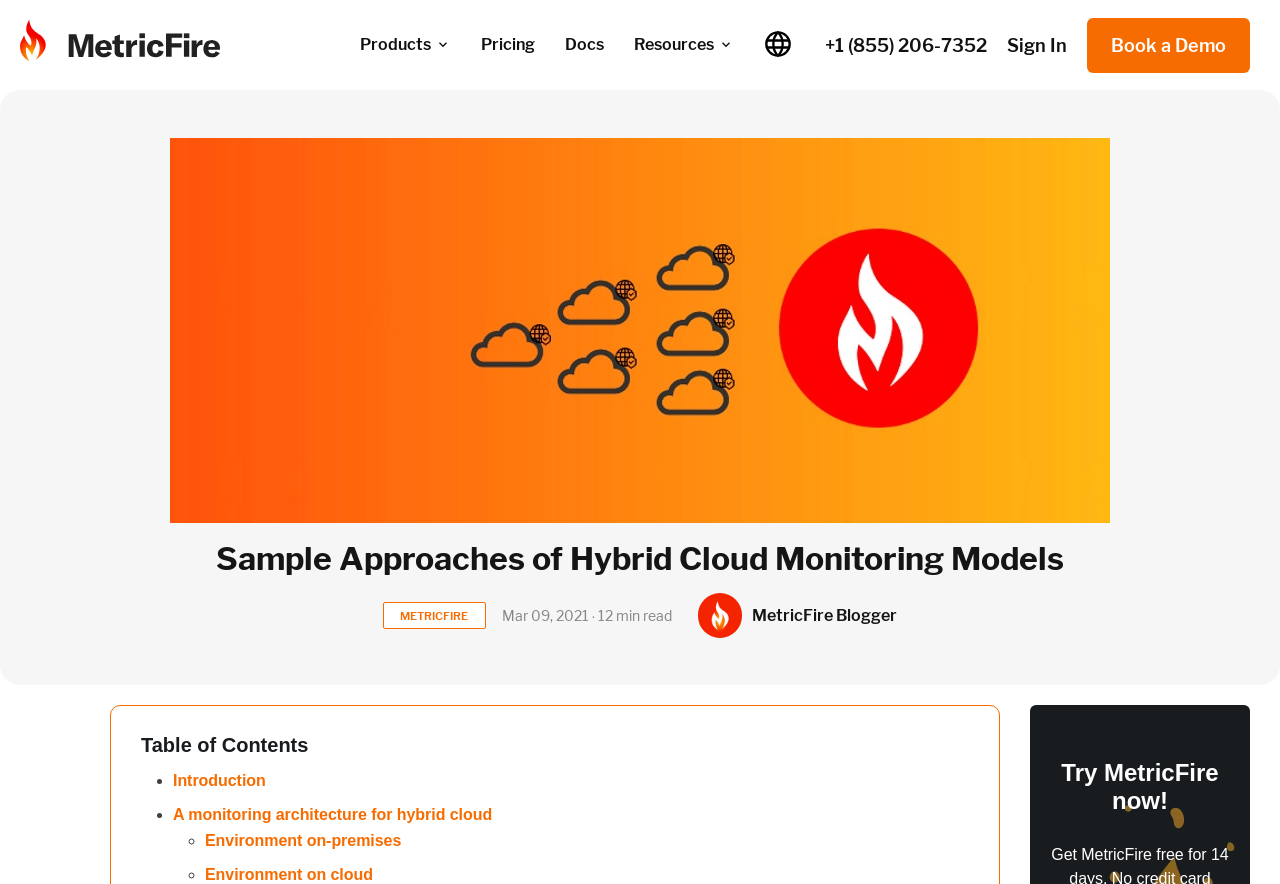Look at the image and write a detailed answer to the question: 
What is the call-to-action at the bottom of the page?

The call-to-action at the bottom of the page is 'Try MetricFire now!', which is a heading that encourages users to try MetricFire's services.